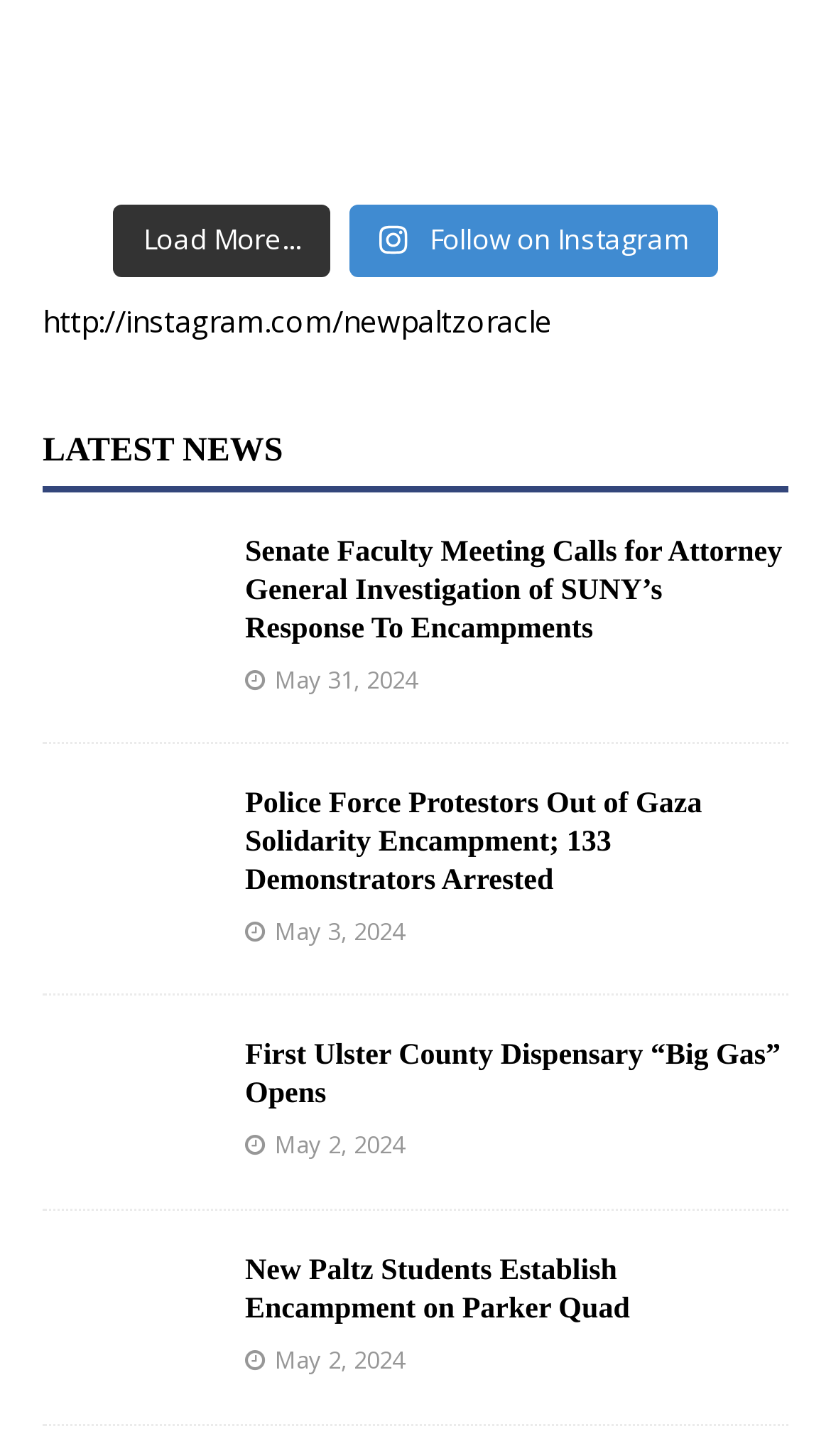Find the bounding box coordinates of the element to click in order to complete the given instruction: "Click the MENU button."

None